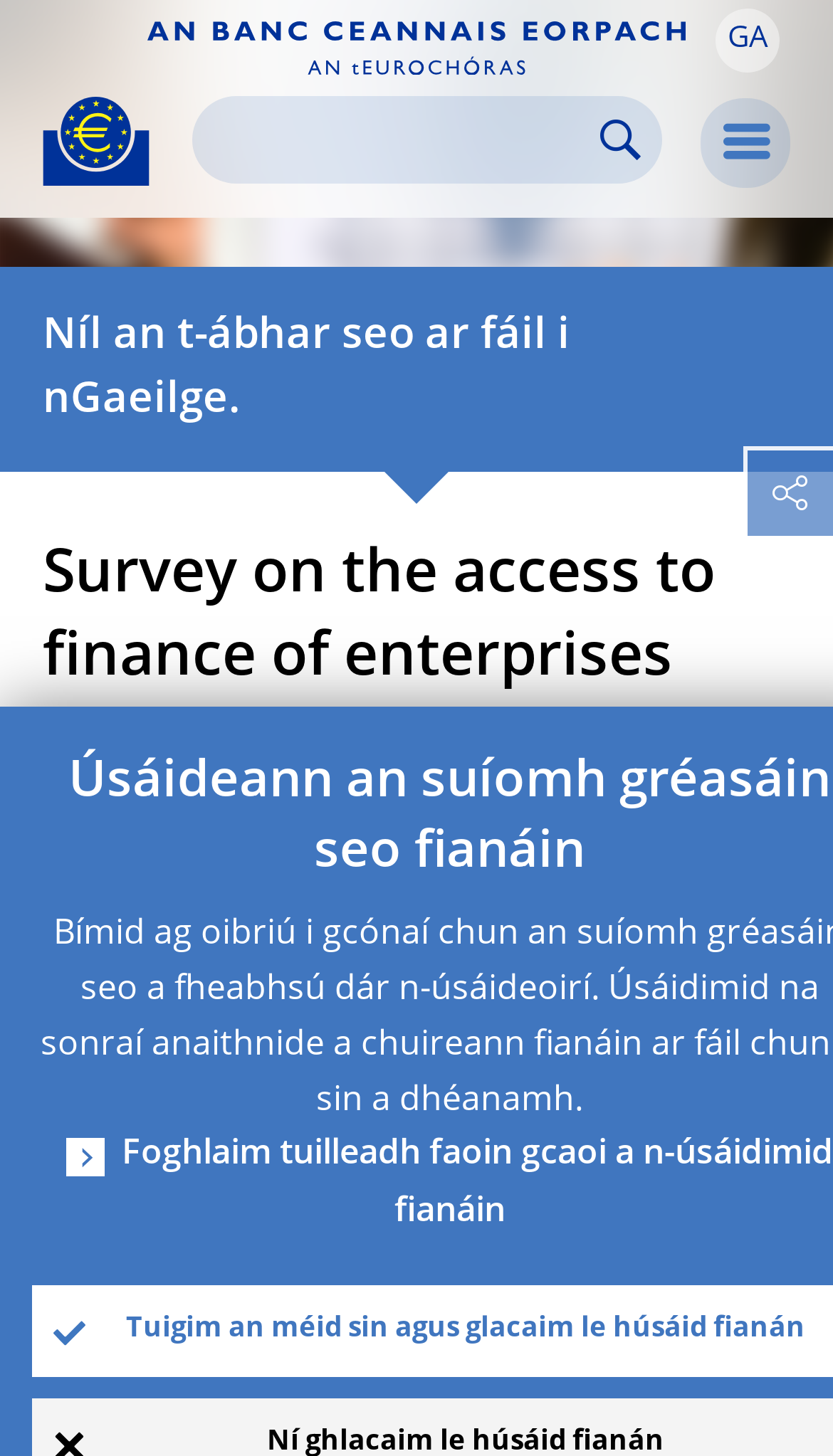Extract the primary heading text from the webpage.

Survey on the access to finance of enterprises